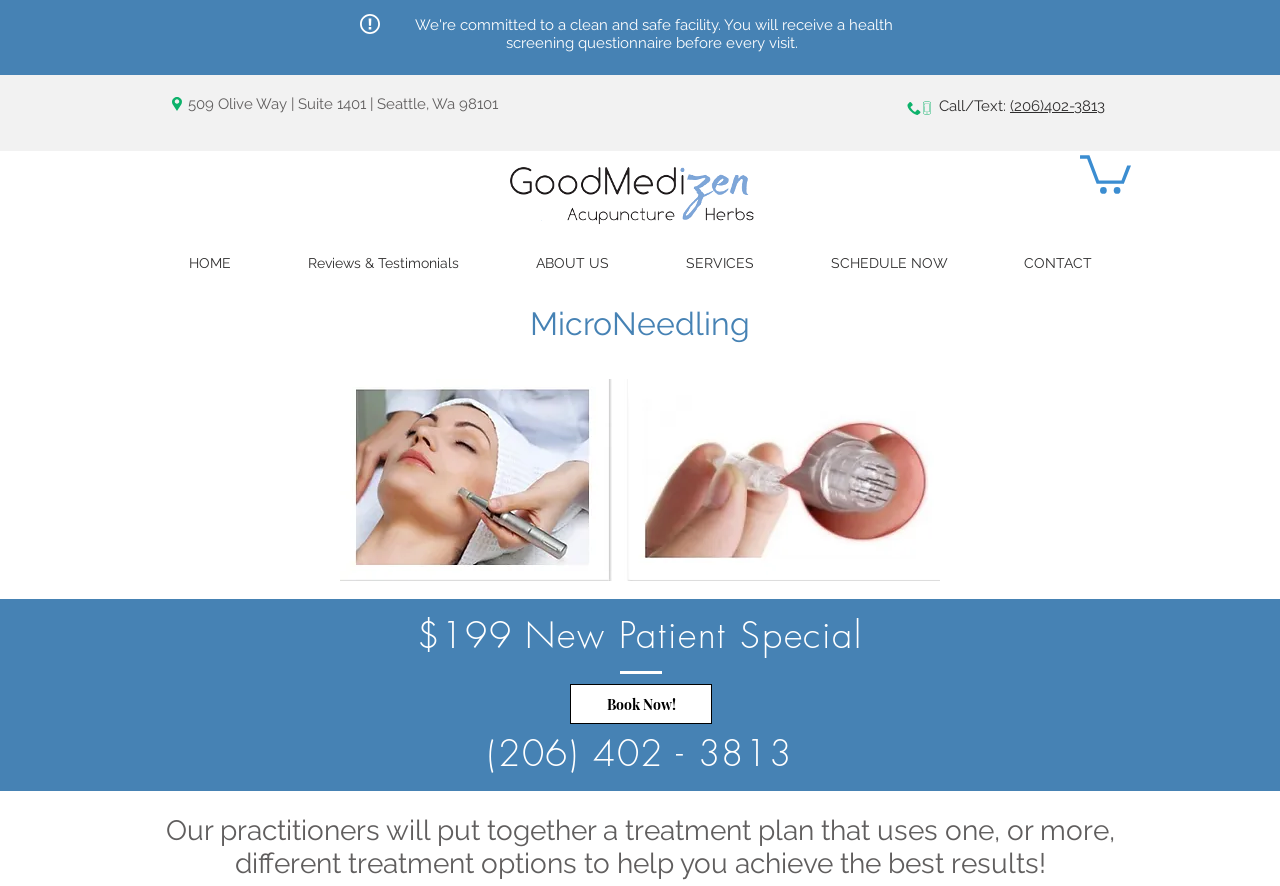What is the purpose of the treatment plan?
Carefully analyze the image and provide a thorough answer to the question.

I found the purpose of the treatment plan by looking at the heading element with the text 'Our practitioners will put together a treatment plan that uses one, or more, different treatment options to help you achieve the best results!', which is located near the bottom of the page.